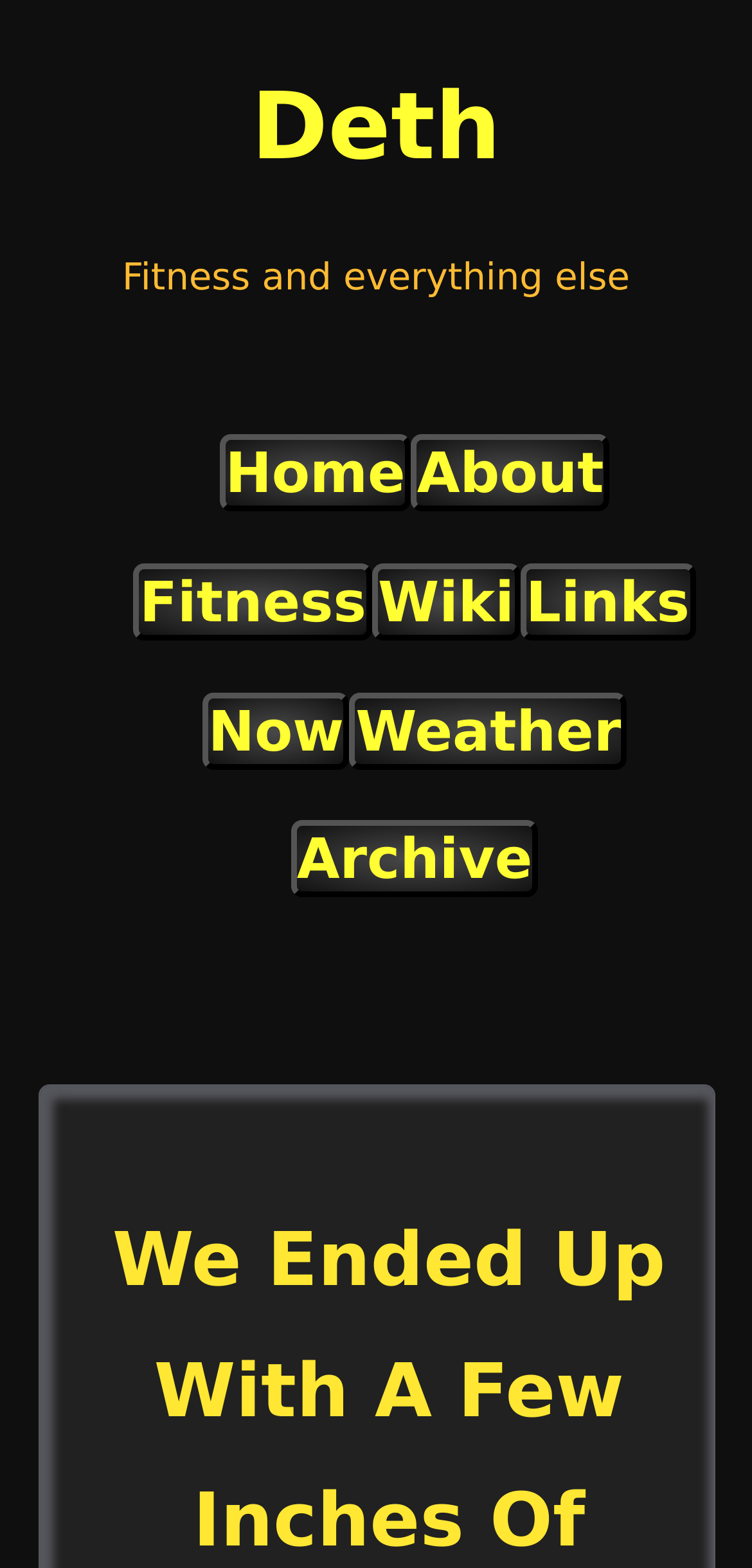Give a short answer to this question using one word or a phrase:
How many columns are in the primary navigation section?

1